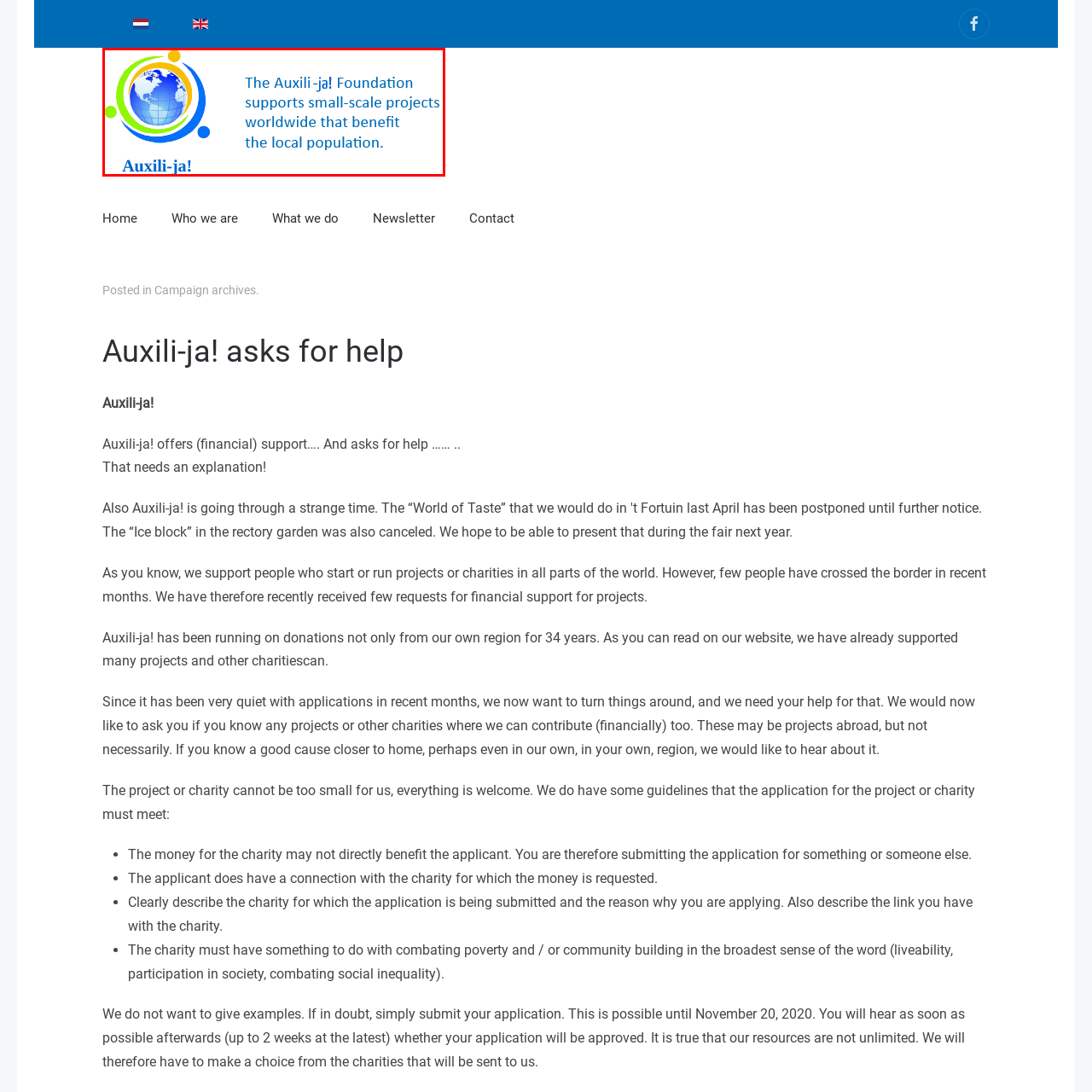Describe extensively the image that is situated inside the red border.

The image features the logo of the Auxili-ja! Foundation, prominently displaying a stylized globe encircled by vivid green, yellow, and blue rings. Accompanying the logo is a tagline that reads: "The Auxili-ja! Foundation supports small-scale projects worldwide that benefit the local population." This emblematic representation reflects the foundation's mission to provide support for community-based initiatives globally, emphasizing their commitment to empowering local communities through financial assistance and project sponsorship. The design conveys both a sense of global outreach and localized impact, encapsulating the essence of the foundation’s charitable objectives.